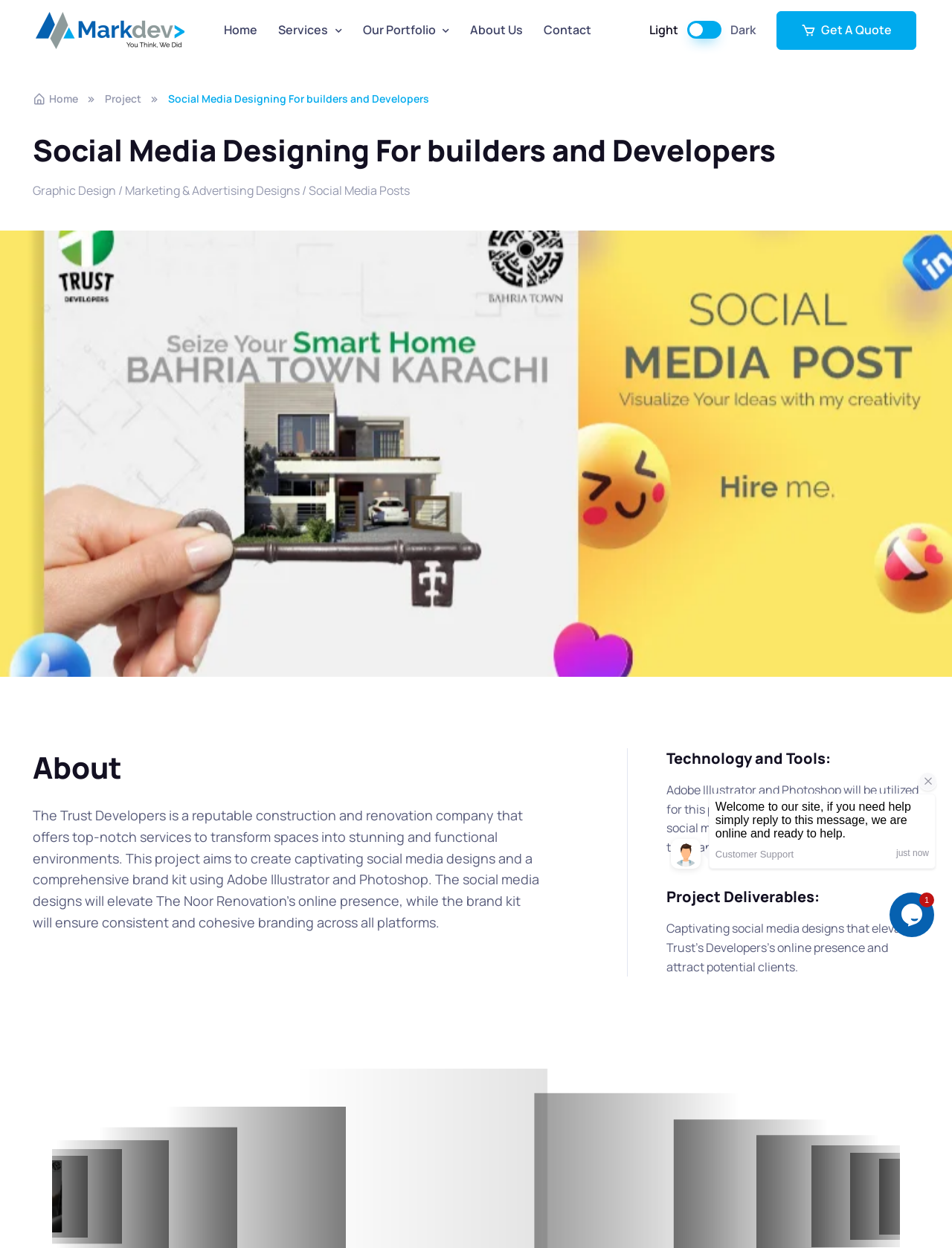Can you identify the bounding box coordinates of the clickable region needed to carry out this instruction: 'Get a quote'? The coordinates should be four float numbers within the range of 0 to 1, stated as [left, top, right, bottom].

[0.816, 0.009, 0.962, 0.04]